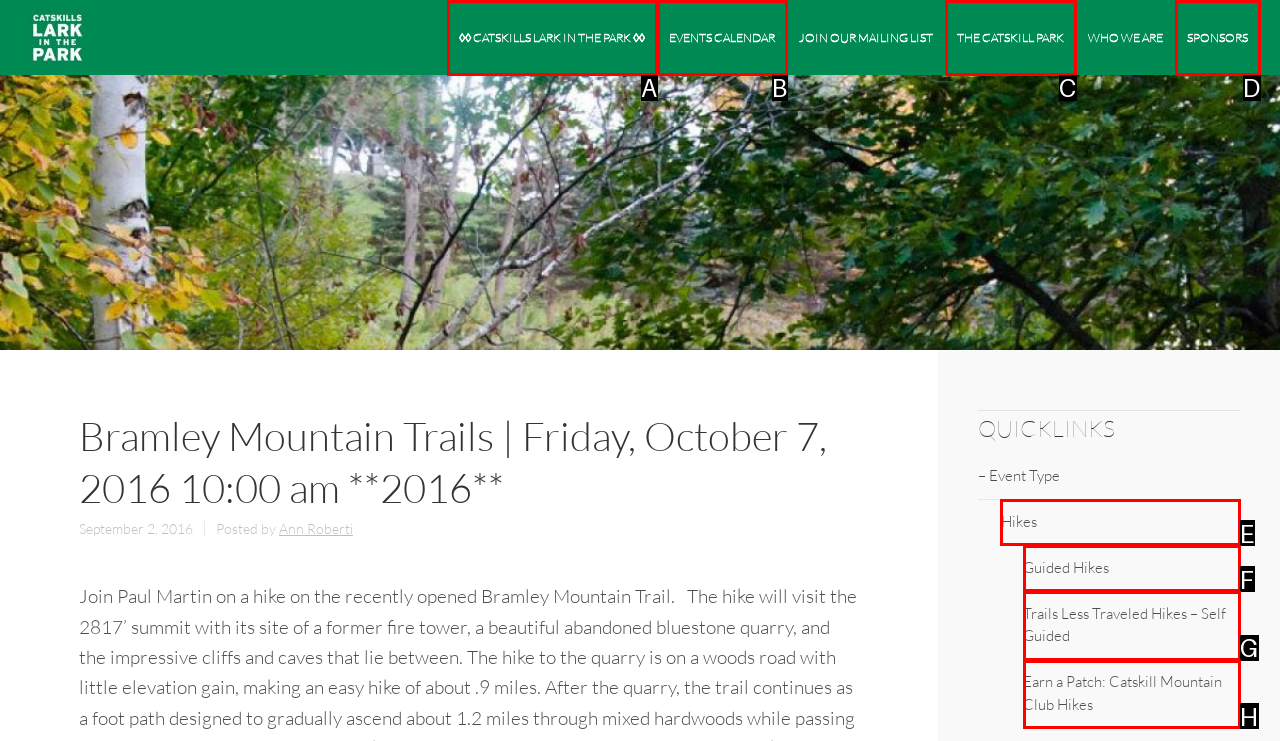From the given choices, identify the element that matches: Hikes
Answer with the letter of the selected option.

E